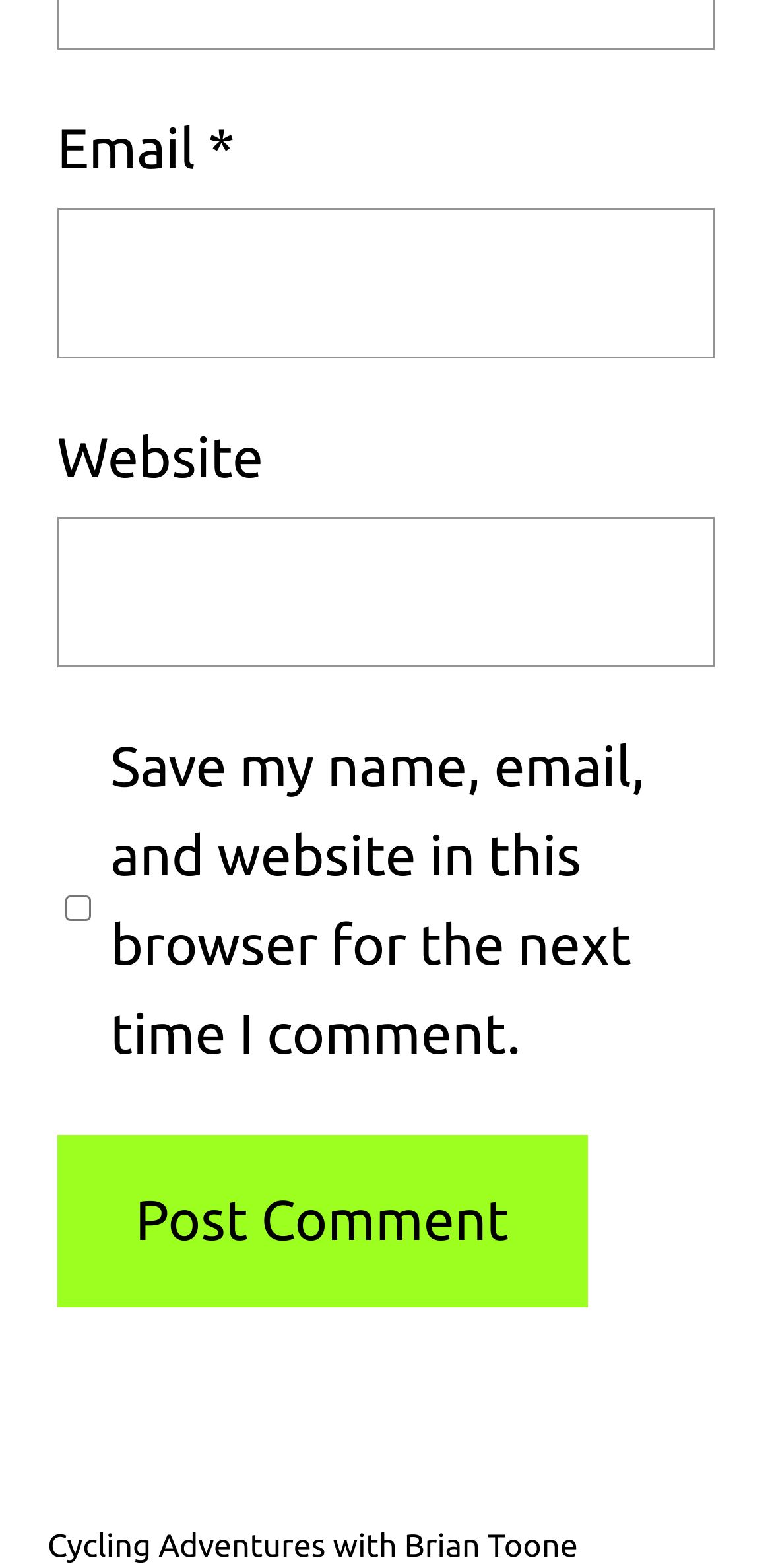Given the element description parent_node: Website name="url", predict the bounding box coordinates for the UI element in the webpage screenshot. The format should be (top-left x, top-left y, bottom-right x, bottom-right y), and the values should be between 0 and 1.

[0.074, 0.33, 0.926, 0.425]